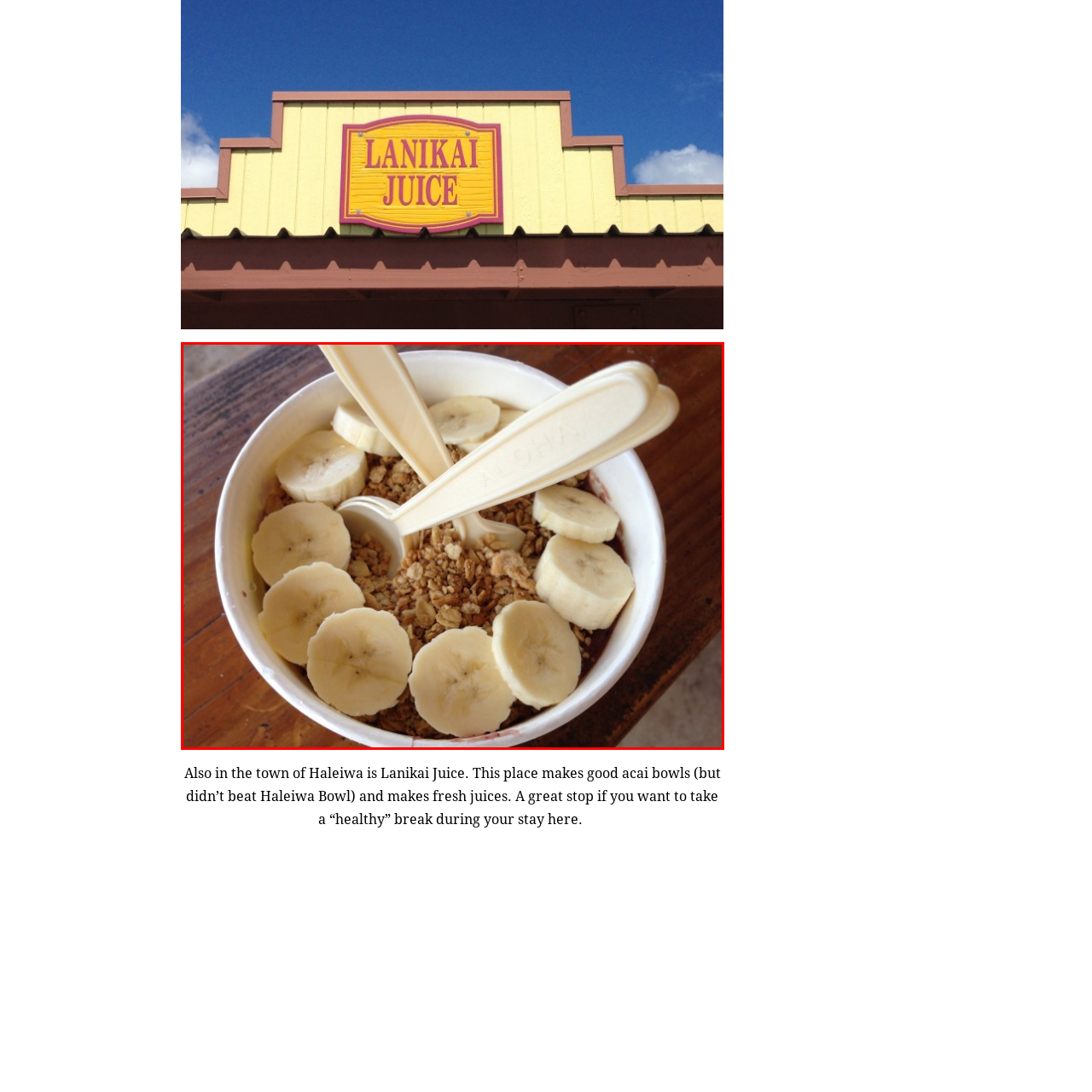What is the pattern of the banana slices?
Inspect the image within the red bounding box and respond with a detailed answer, leveraging all visible details.

According to the caption, the slices of fresh banana are arranged in a circular pattern around the base of granola, creating a visually appealing design.